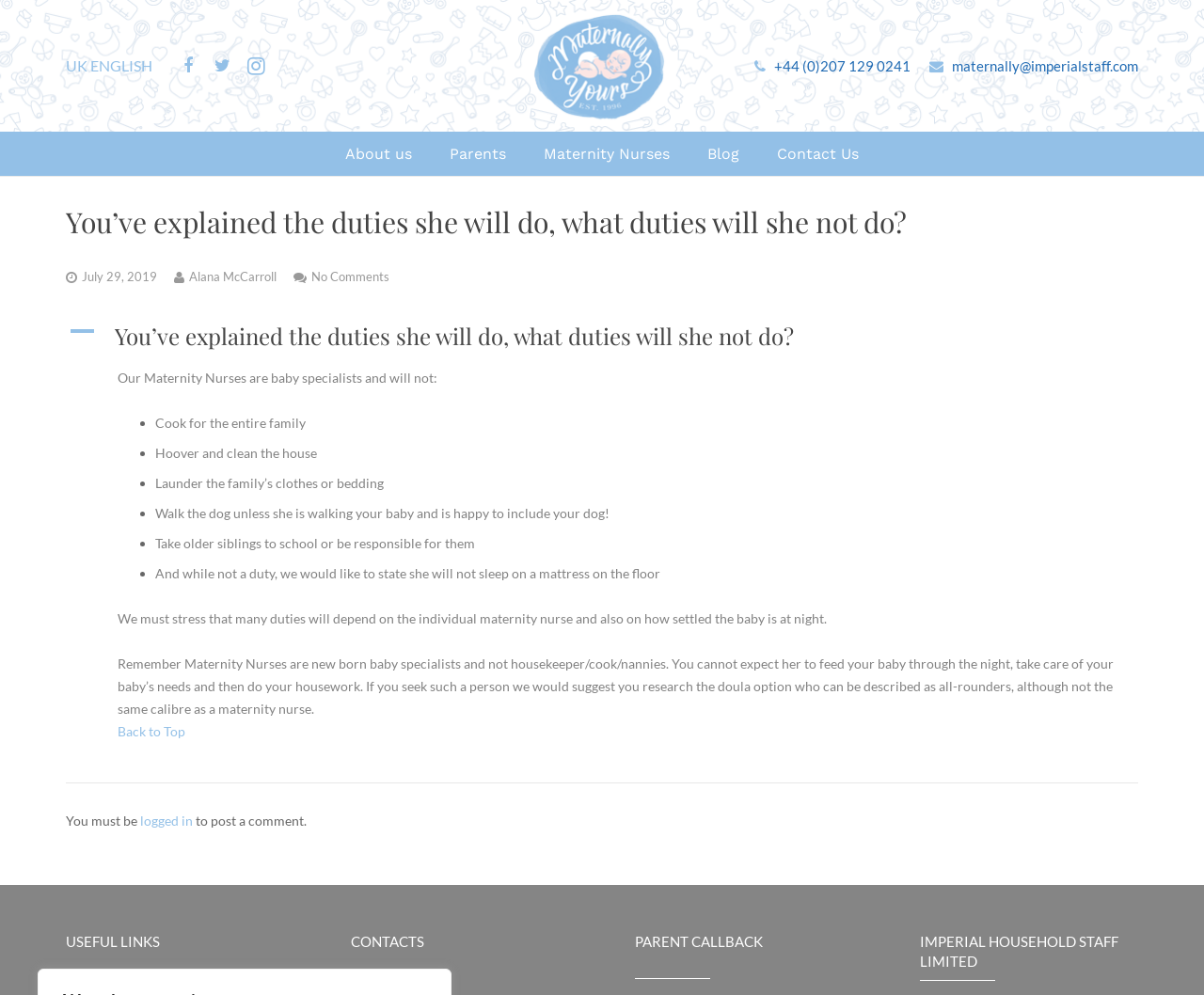Pinpoint the bounding box coordinates of the element that must be clicked to accomplish the following instruction: "Click the 'Contact Us' link". The coordinates should be in the format of four float numbers between 0 and 1, i.e., [left, top, right, bottom].

[0.63, 0.131, 0.729, 0.178]